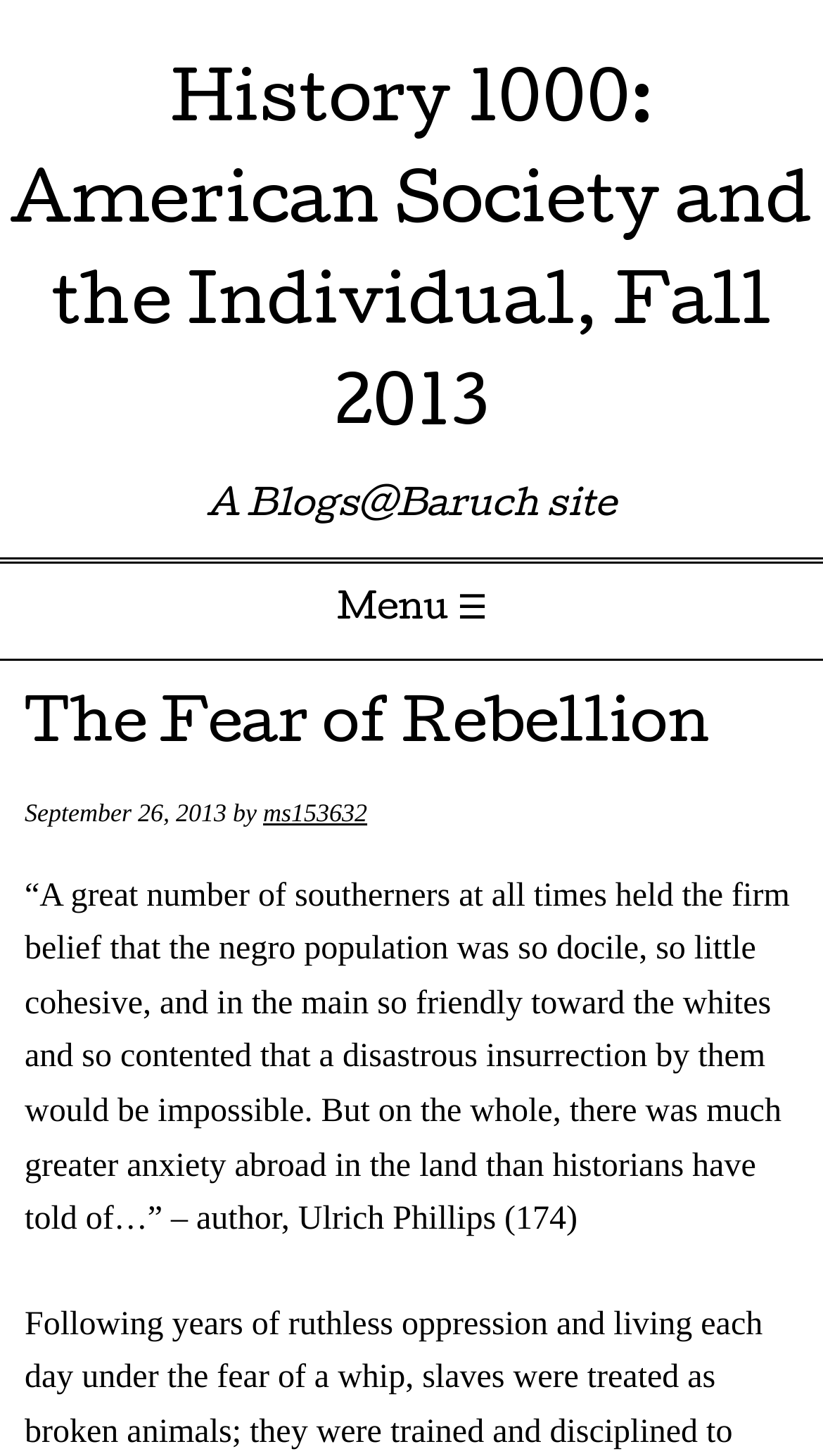Give a short answer using one word or phrase for the question:
What is the name of the course?

History 1000